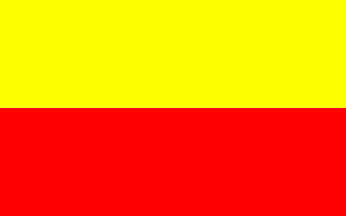Explain the image with as much detail as possible.

The image depicts the flag of Prague, capital of the Czech Republic. The flag features two horizontal bands: the upper band is a bright yellow, and the lower band is a vibrant red. This design is a simple derivation representing the city's identity. The flag was modified and officially adopted on 10 July 2000, with contributions from designer Jan Kravčik. When hoisted vertically, it's important that the yellow stripe appears on the left side from the viewer's perspective, which is often considered the right side in heraldic terms.